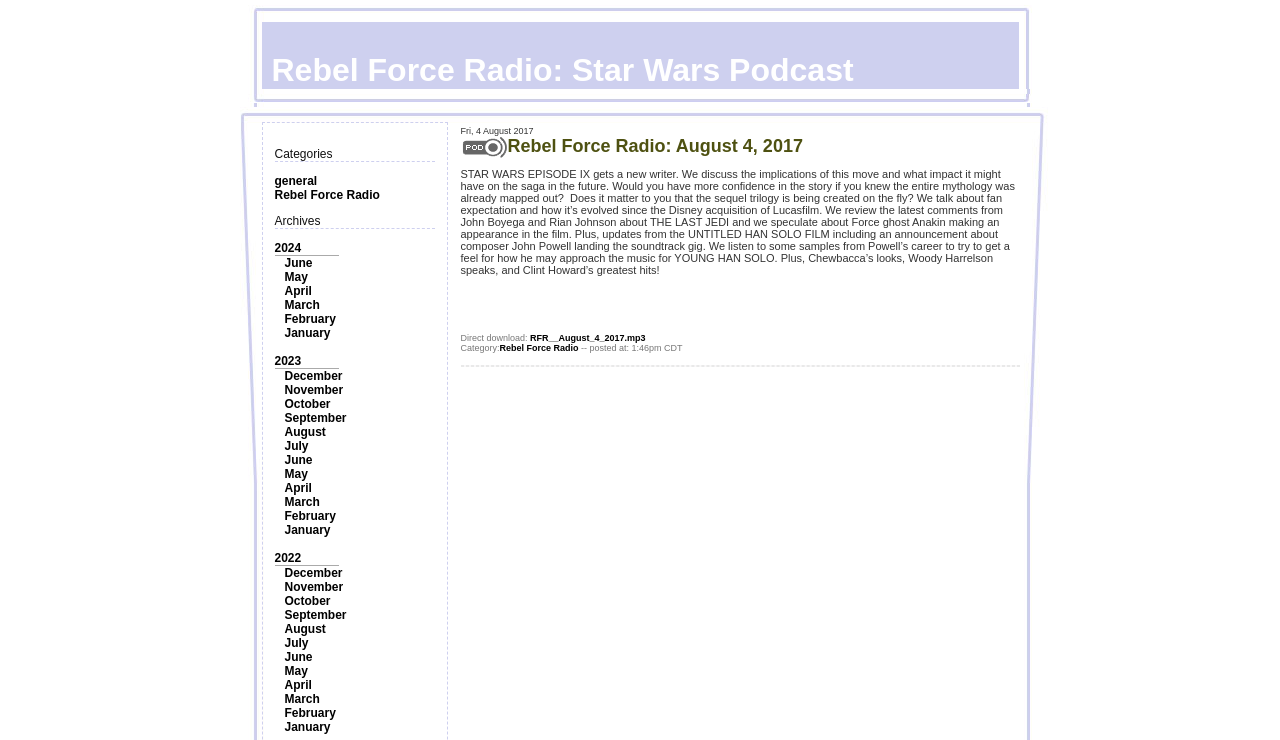Please specify the bounding box coordinates of the area that should be clicked to accomplish the following instruction: "Visit the 'Rebel Force Radio' page". The coordinates should consist of four float numbers between 0 and 1, i.e., [left, top, right, bottom].

[0.39, 0.464, 0.452, 0.477]